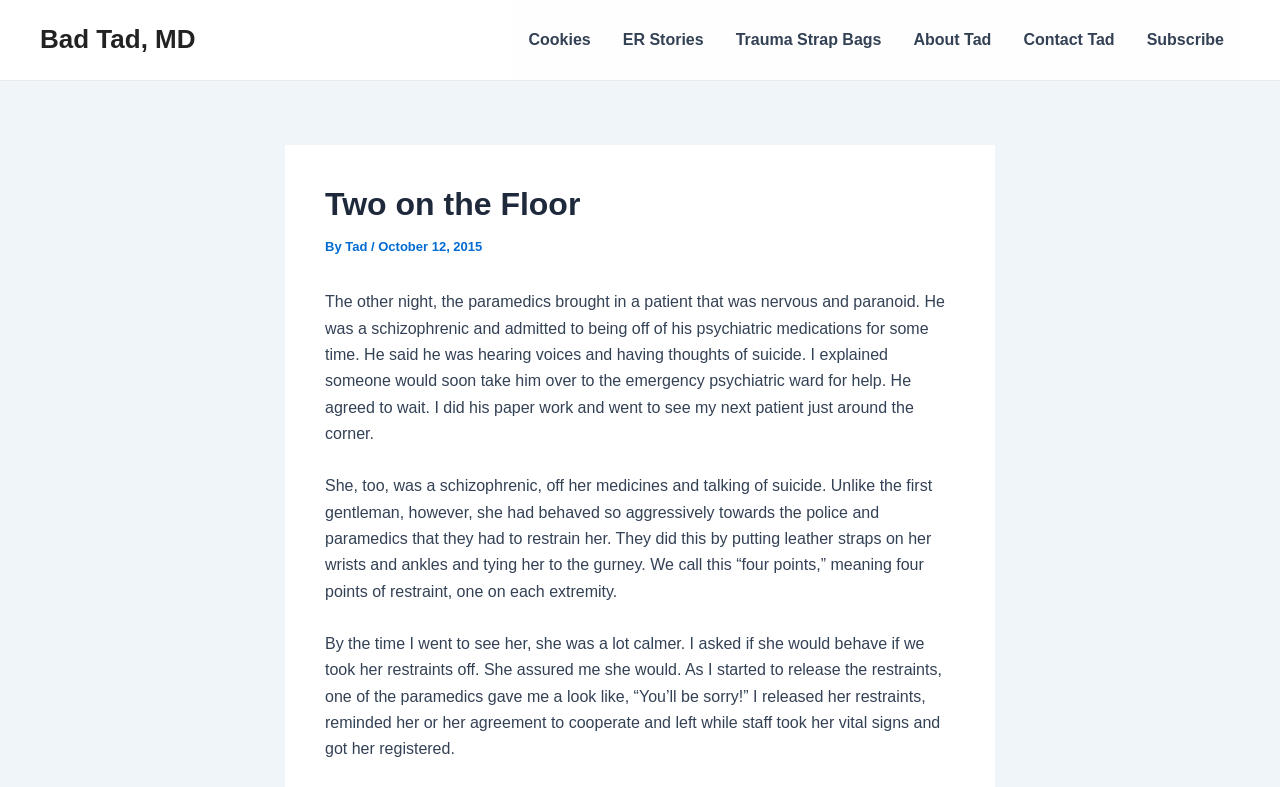Please provide a detailed answer to the question below based on the screenshot: 
What is the purpose of the leather straps?

The leather straps are used to restrain the patient, specifically the second patient who was behaving aggressively towards the police and paramedics, by tying her to the gurney, which is referred to as 'four points'.